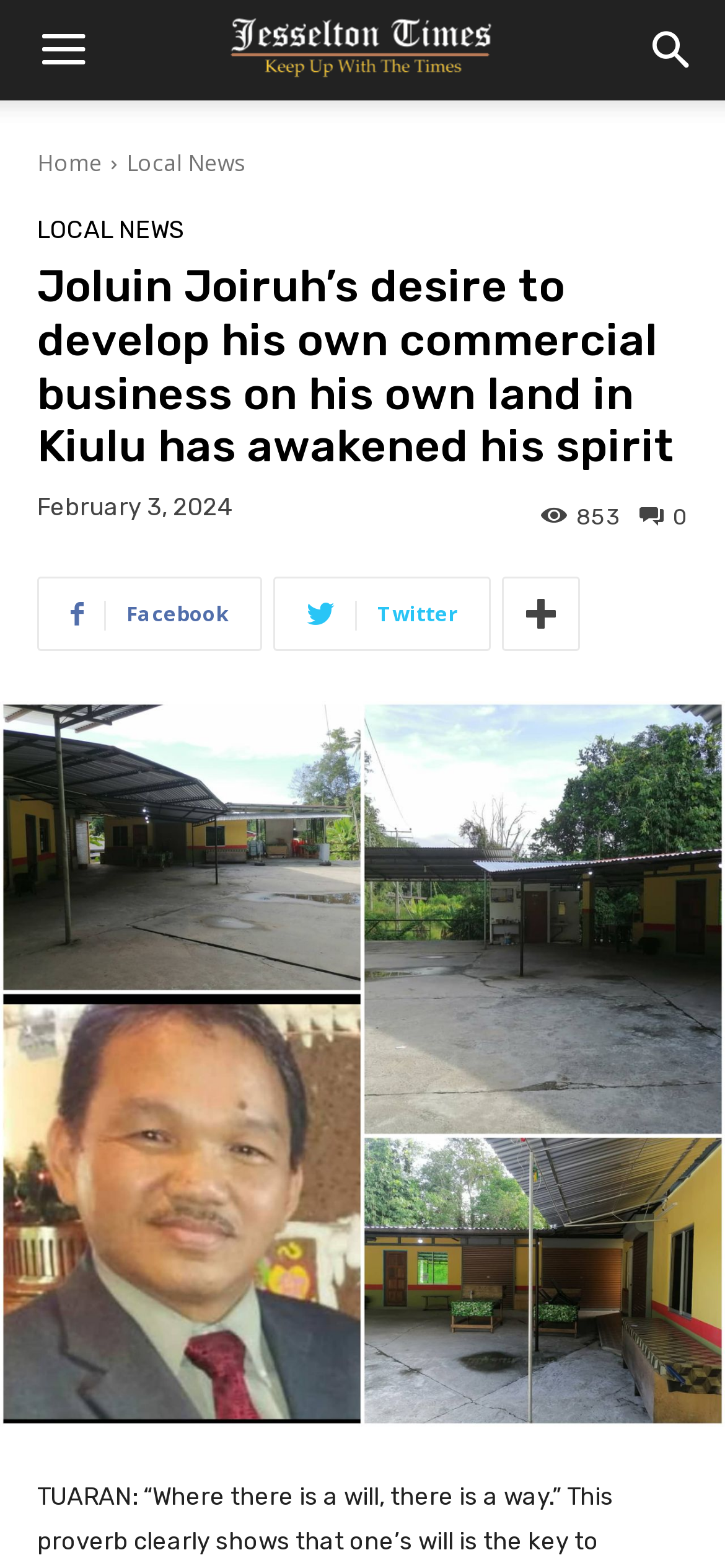Kindly provide the bounding box coordinates of the section you need to click on to fulfill the given instruction: "Go to Home page".

[0.051, 0.094, 0.141, 0.114]